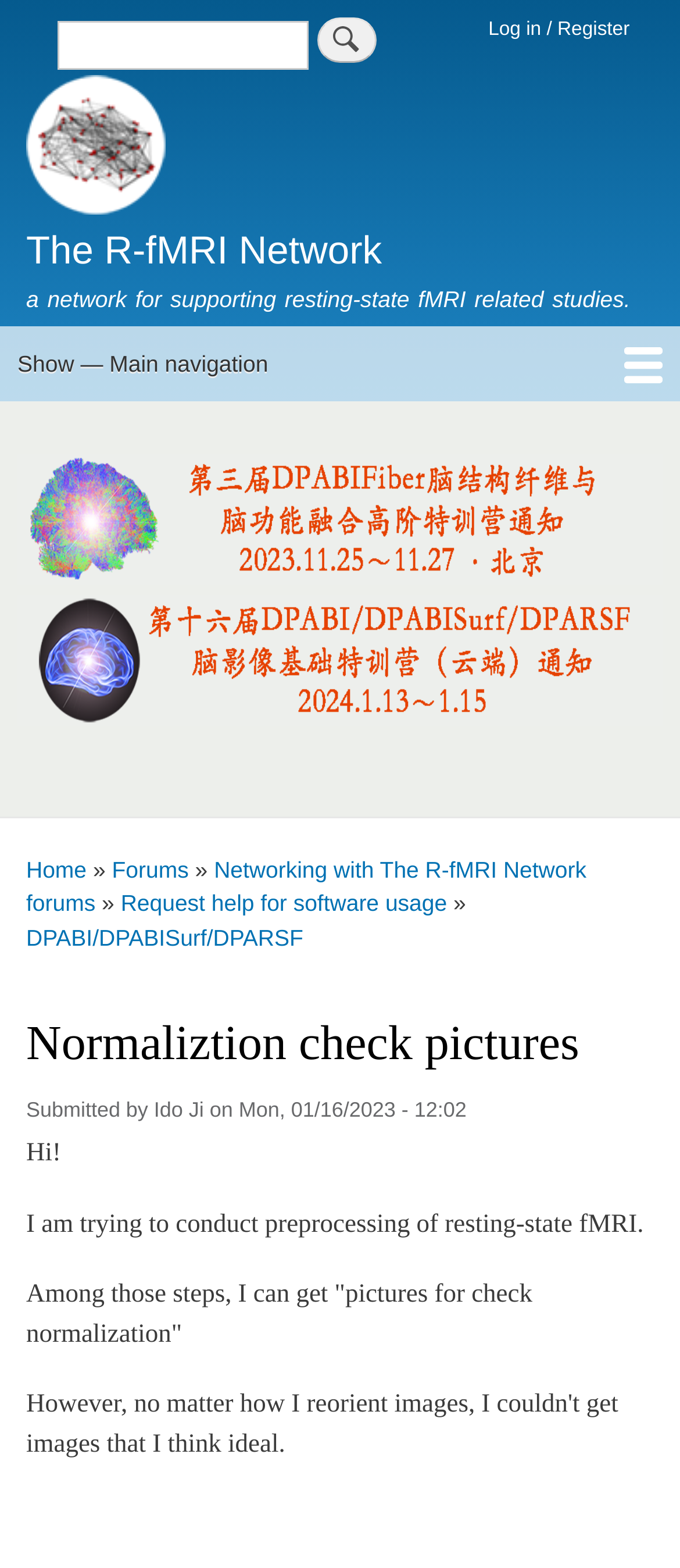What is the purpose of the website?
Please answer the question with a detailed and comprehensive explanation.

The purpose of the website can be inferred from the static text 'a network for supporting resting-state fMRI related studies.' which is located below the website's name.